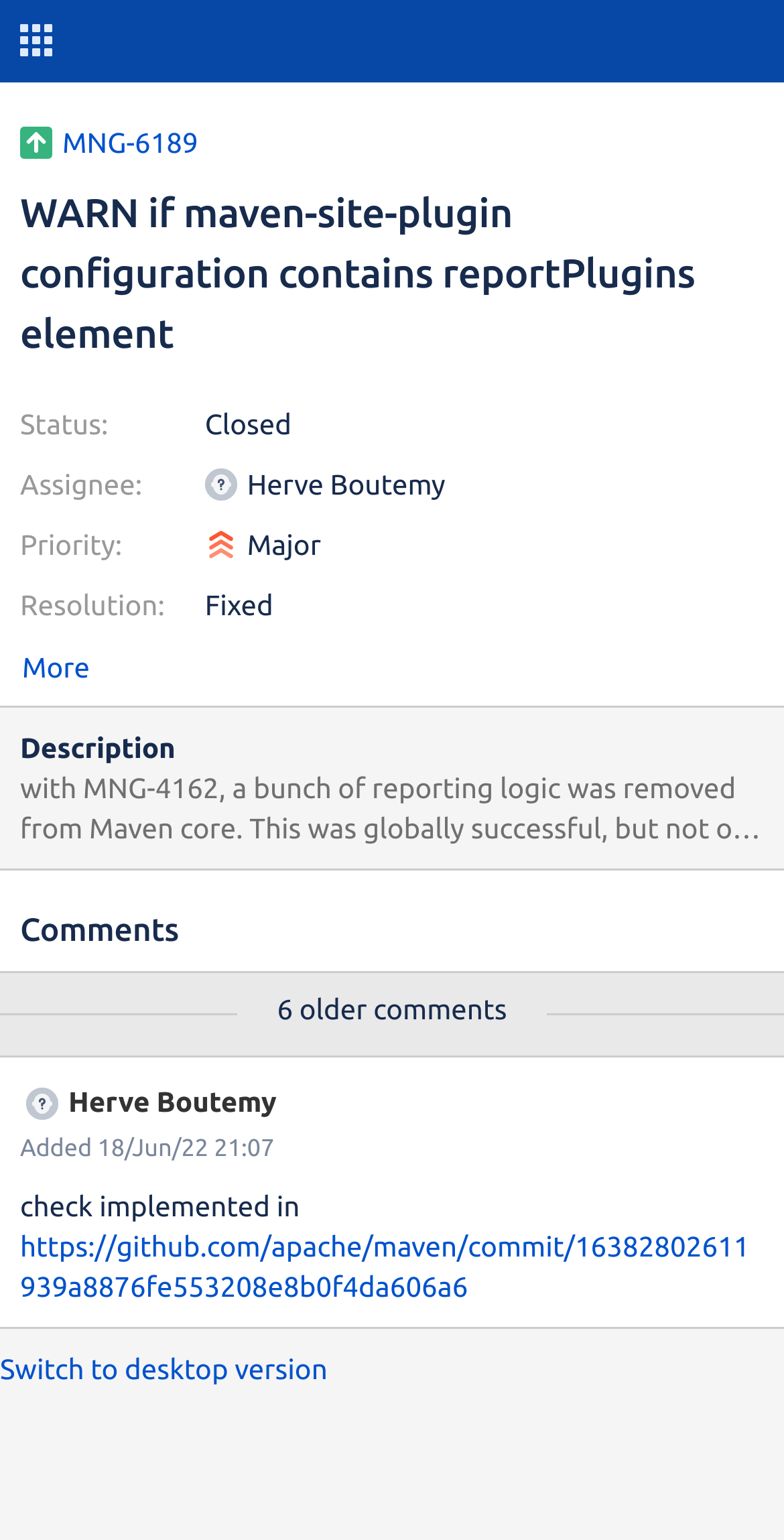Given the following UI element description: "More", find the bounding box coordinates in the webpage screenshot.

[0.026, 0.405, 0.974, 0.457]